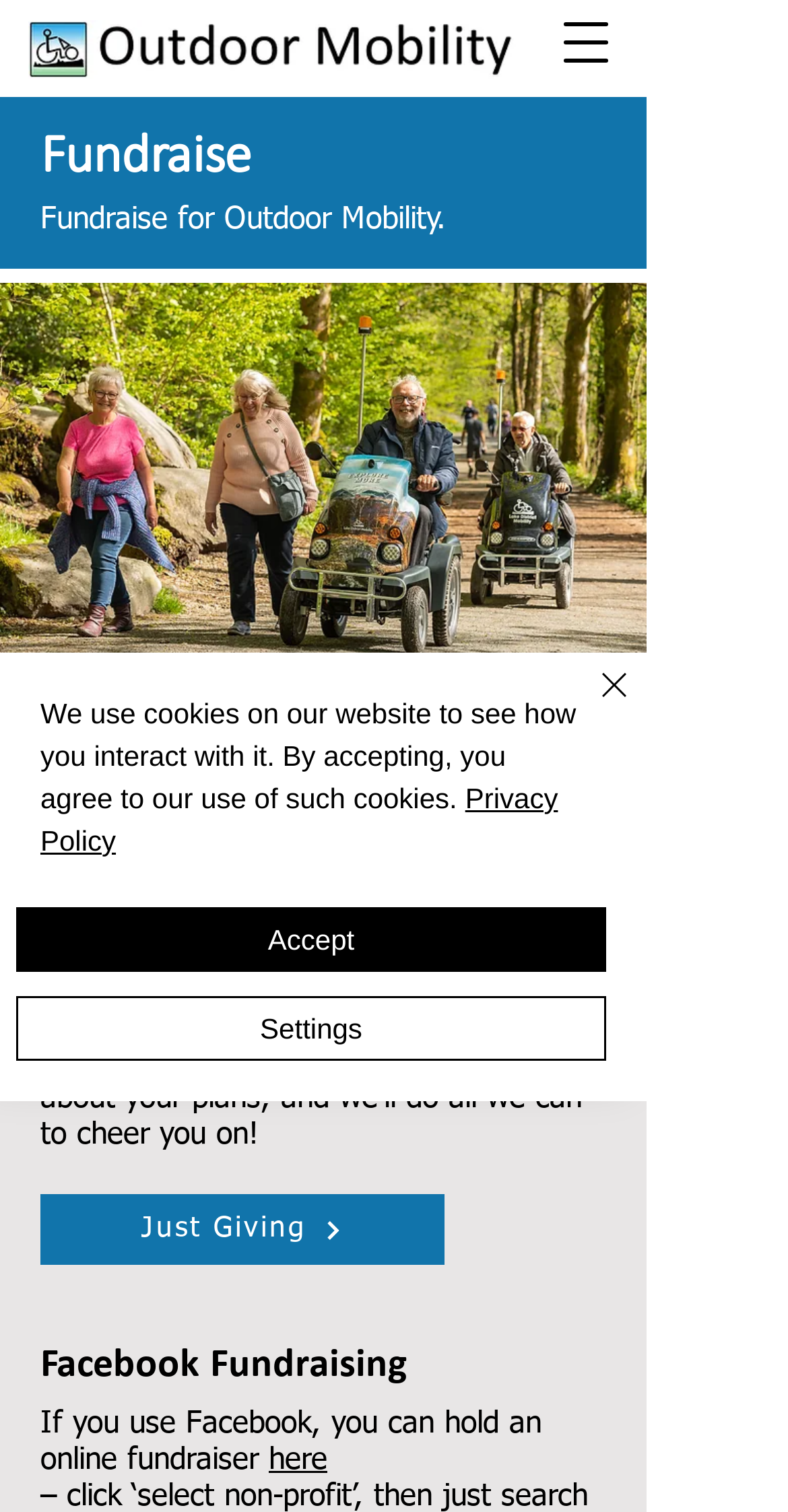What is the purpose of the 'Quick actions' button?
Look at the image and respond with a one-word or short-phrase answer.

Unknown